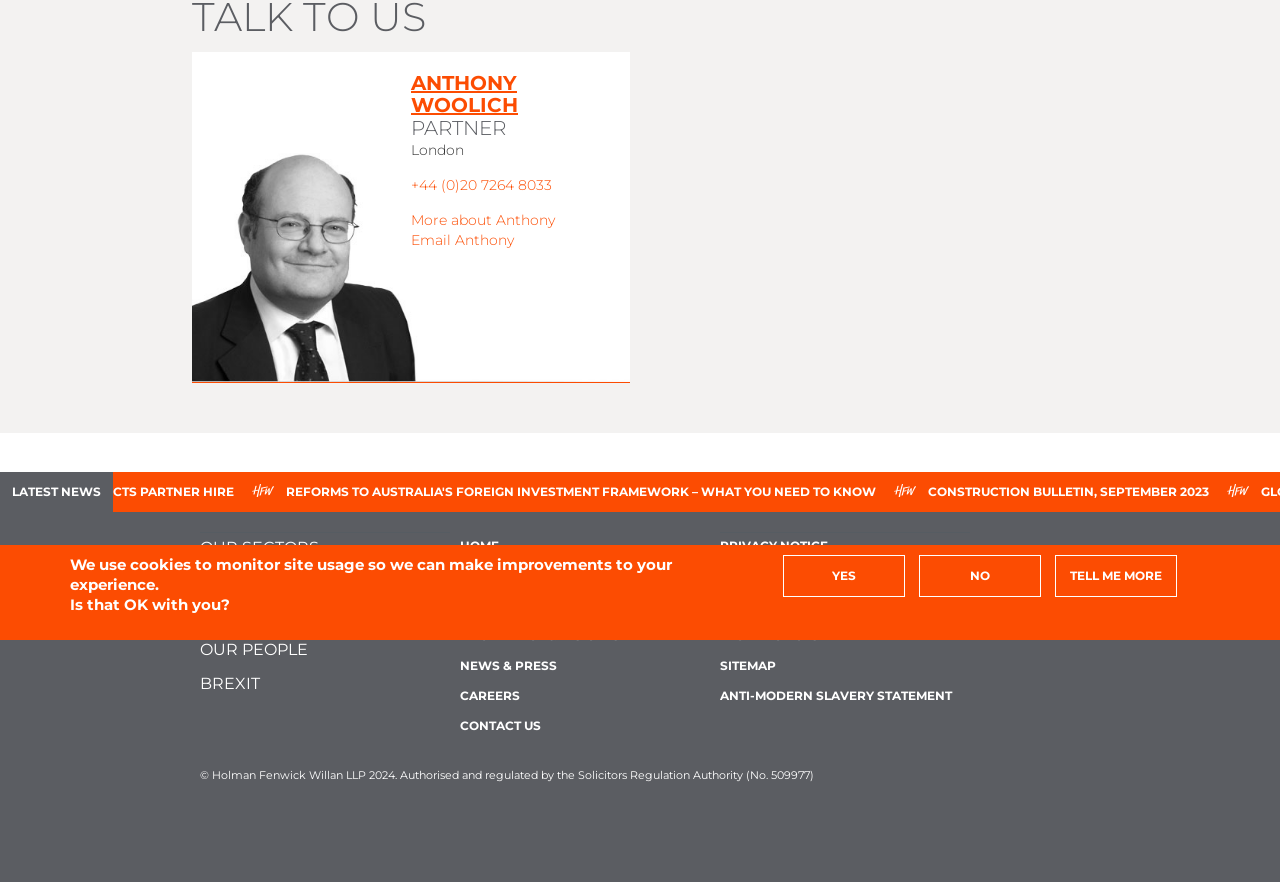Can you find the bounding box coordinates for the UI element given this description: "Order Now"? Provide the coordinates as four float numbers between 0 and 1: [left, top, right, bottom].

None